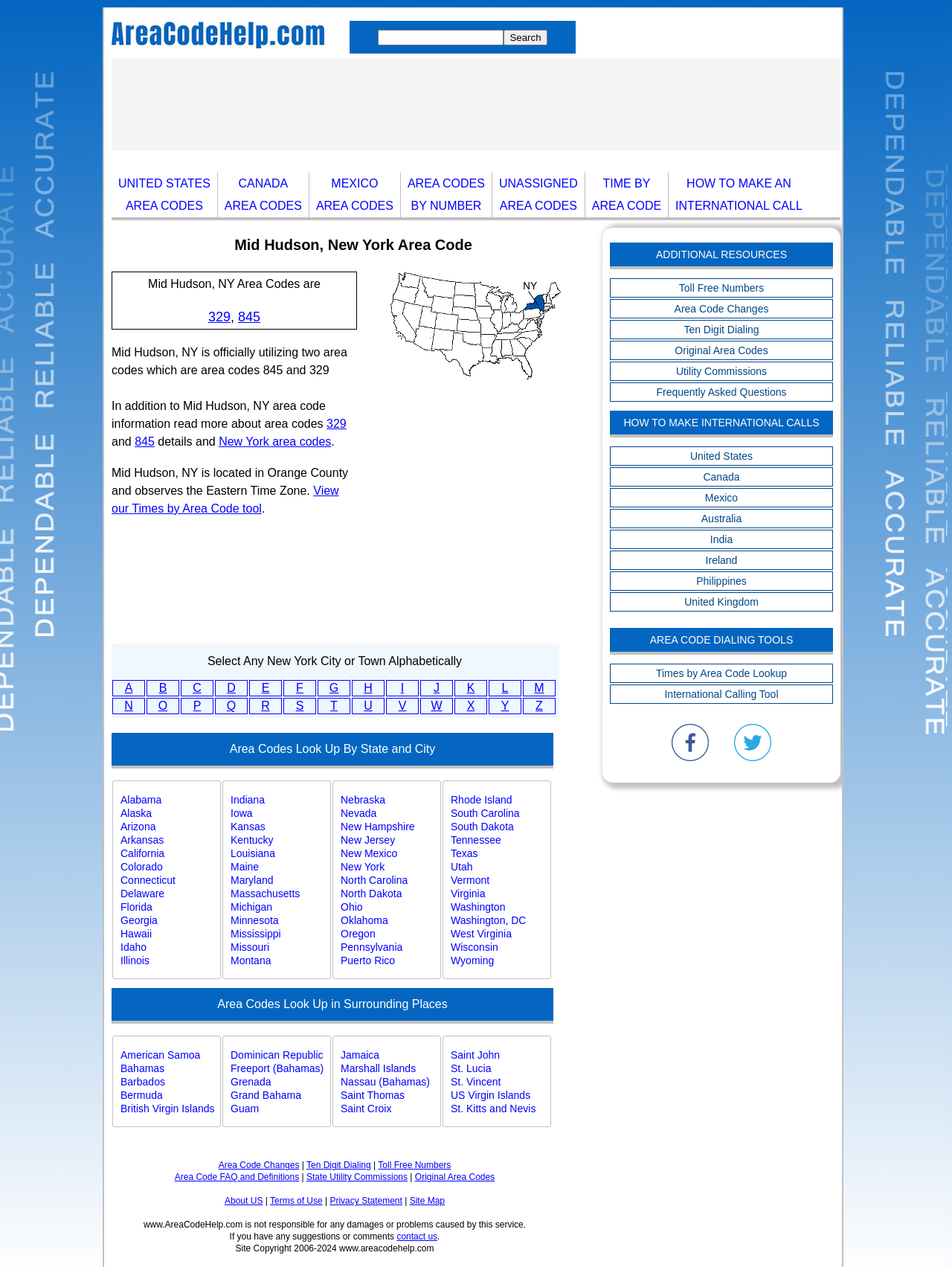Determine the coordinates of the bounding box that should be clicked to complete the instruction: "View area codes in Mid Hudson, NY". The coordinates should be represented by four float numbers between 0 and 1: [left, top, right, bottom].

[0.117, 0.18, 0.625, 0.207]